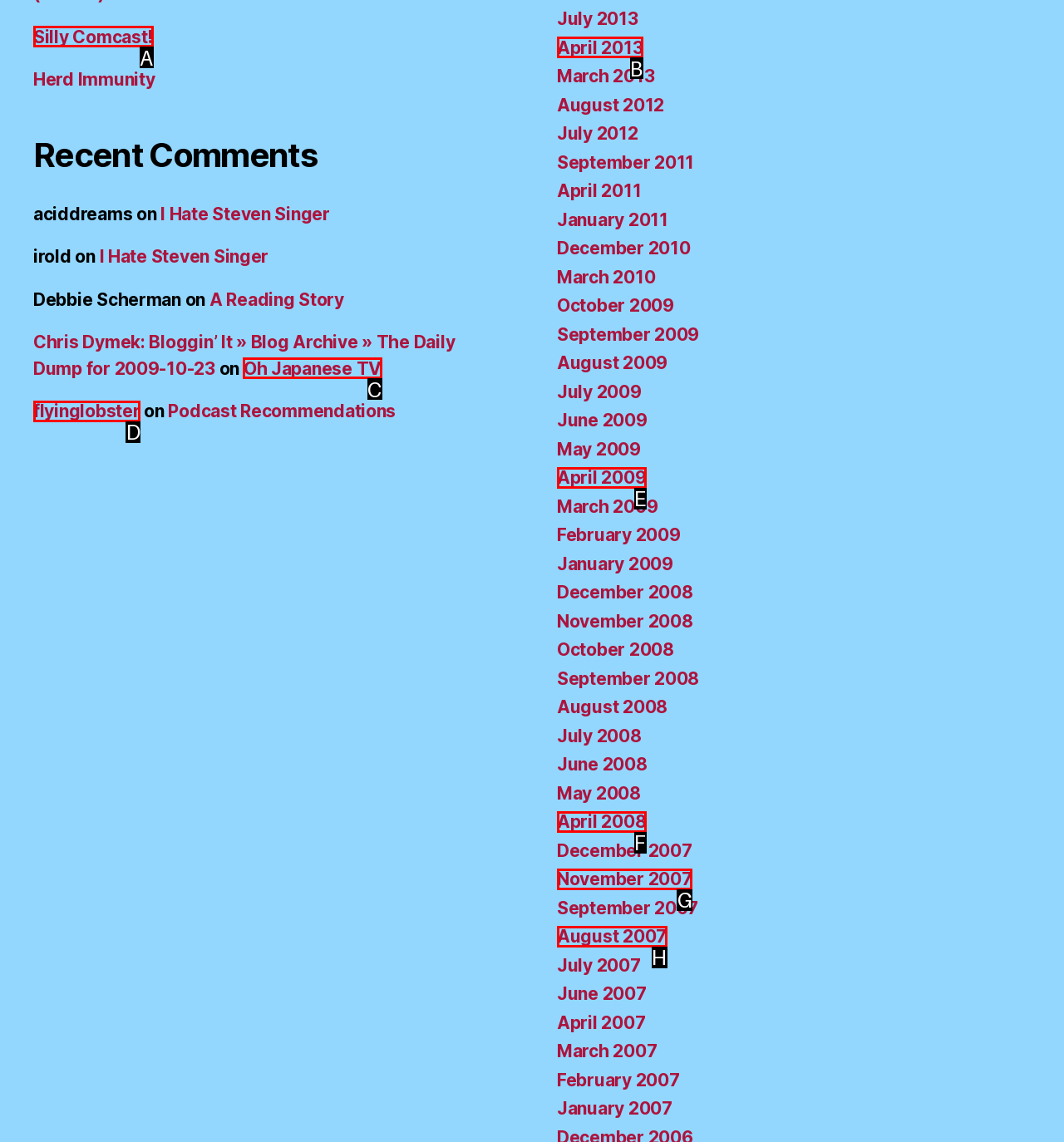Determine the option that best fits the description: flyinglobster
Reply with the letter of the correct option directly.

D